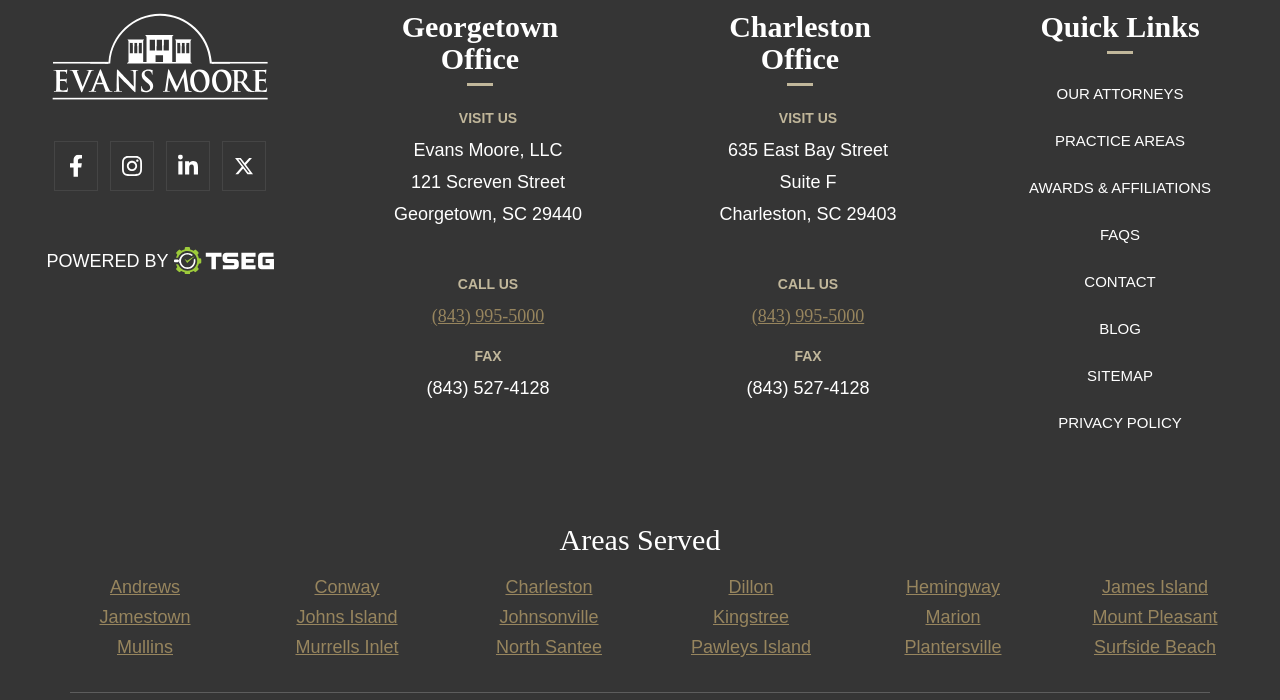Utilize the details in the image to give a detailed response to the question: How many offices does the company have?

The company has two offices, one in Georgetown and one in Charleston, as indicated by the 'Georgetown Office' and 'Charleston Office' headings on the webpage.